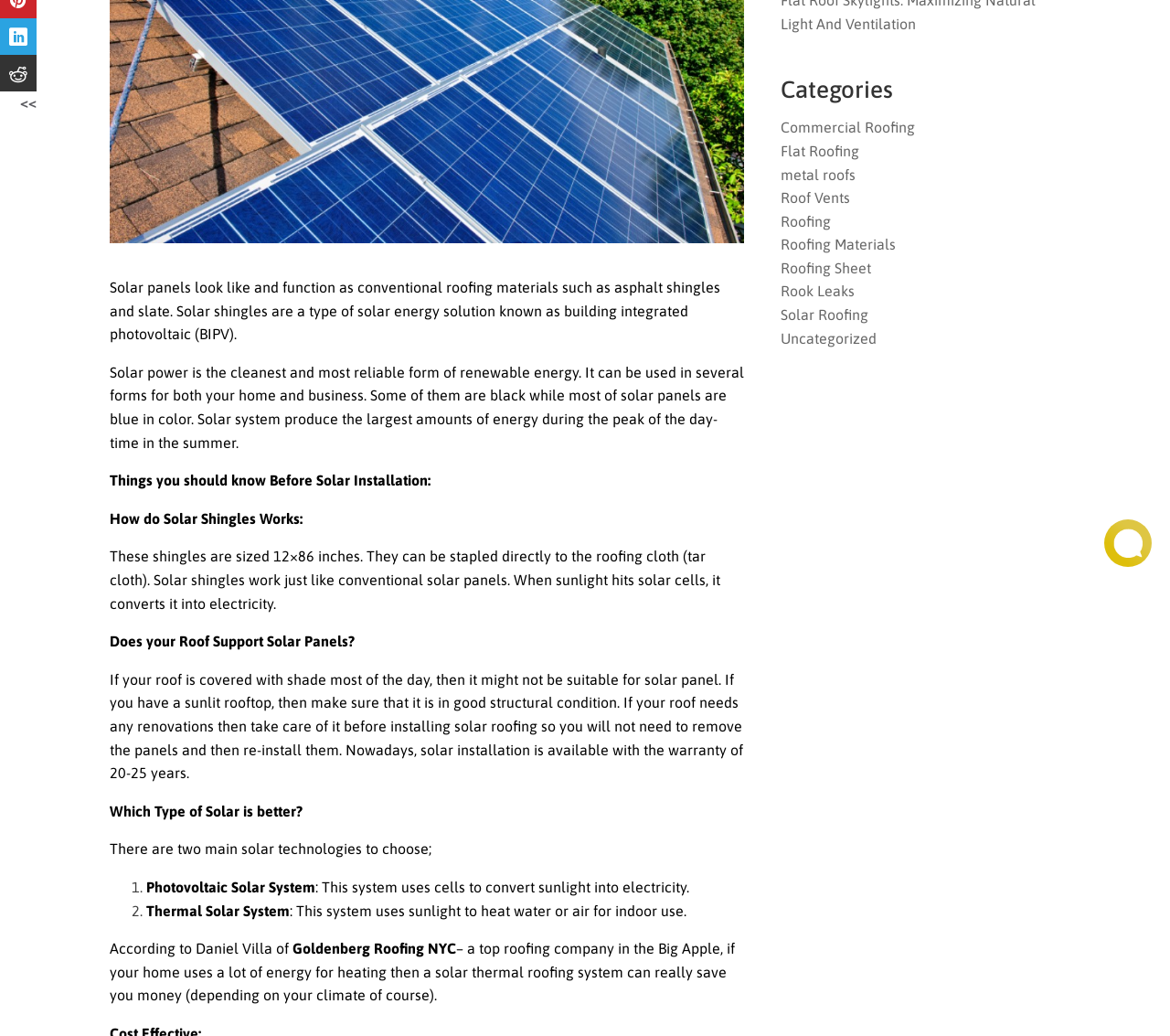Determine the bounding box coordinates of the UI element that matches the following description: "parent_node: <<". The coordinates should be four float numbers between 0 and 1 in the format [left, top, right, bottom].

[0.0, 0.018, 0.031, 0.053]